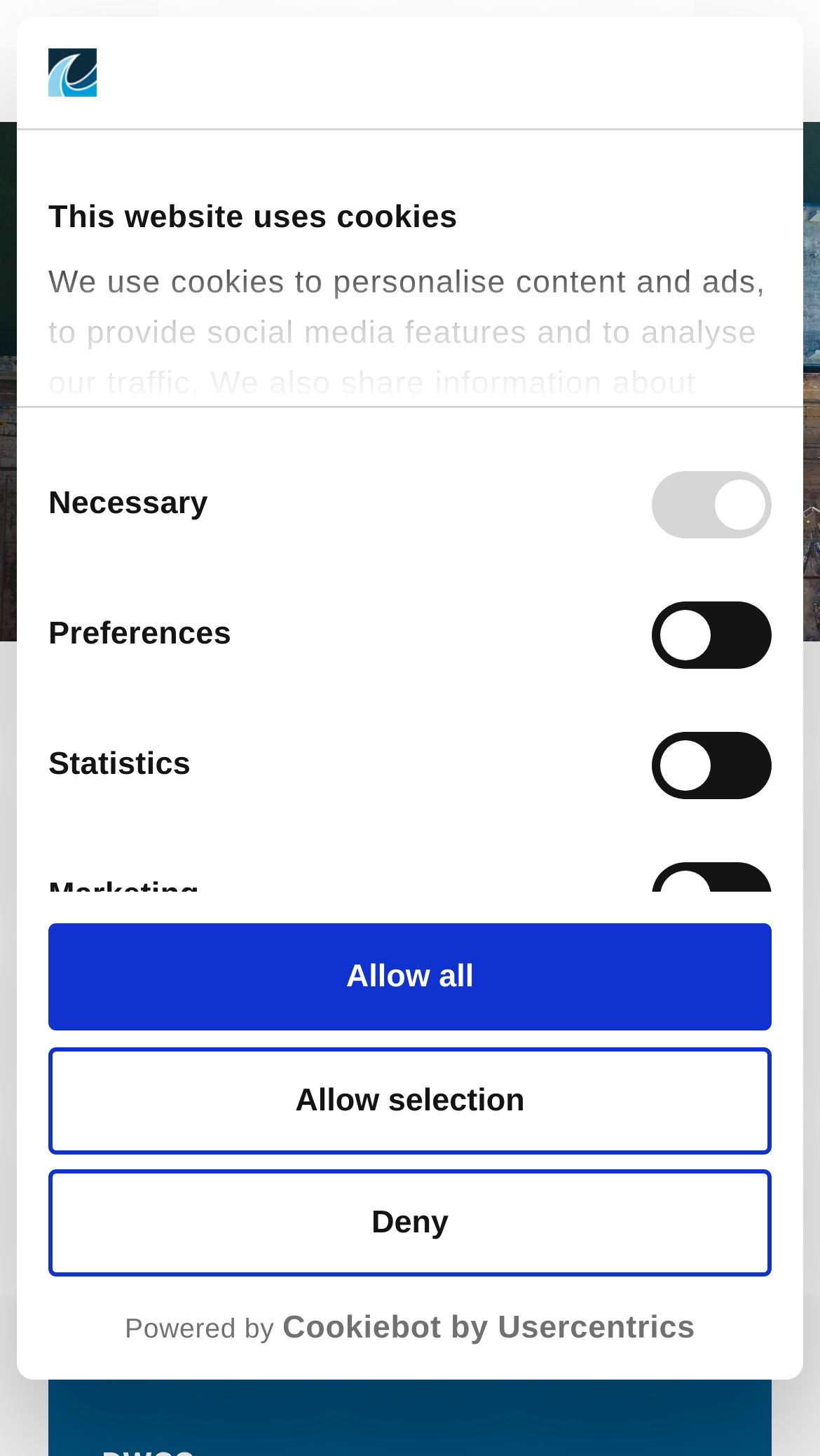Determine the bounding box coordinates of the region to click in order to accomplish the following instruction: "Go to Meriaura homepage". Provide the coordinates as four float numbers between 0 and 1, specifically [left, top, right, bottom].

[0.06, 0.017, 0.558, 0.066]